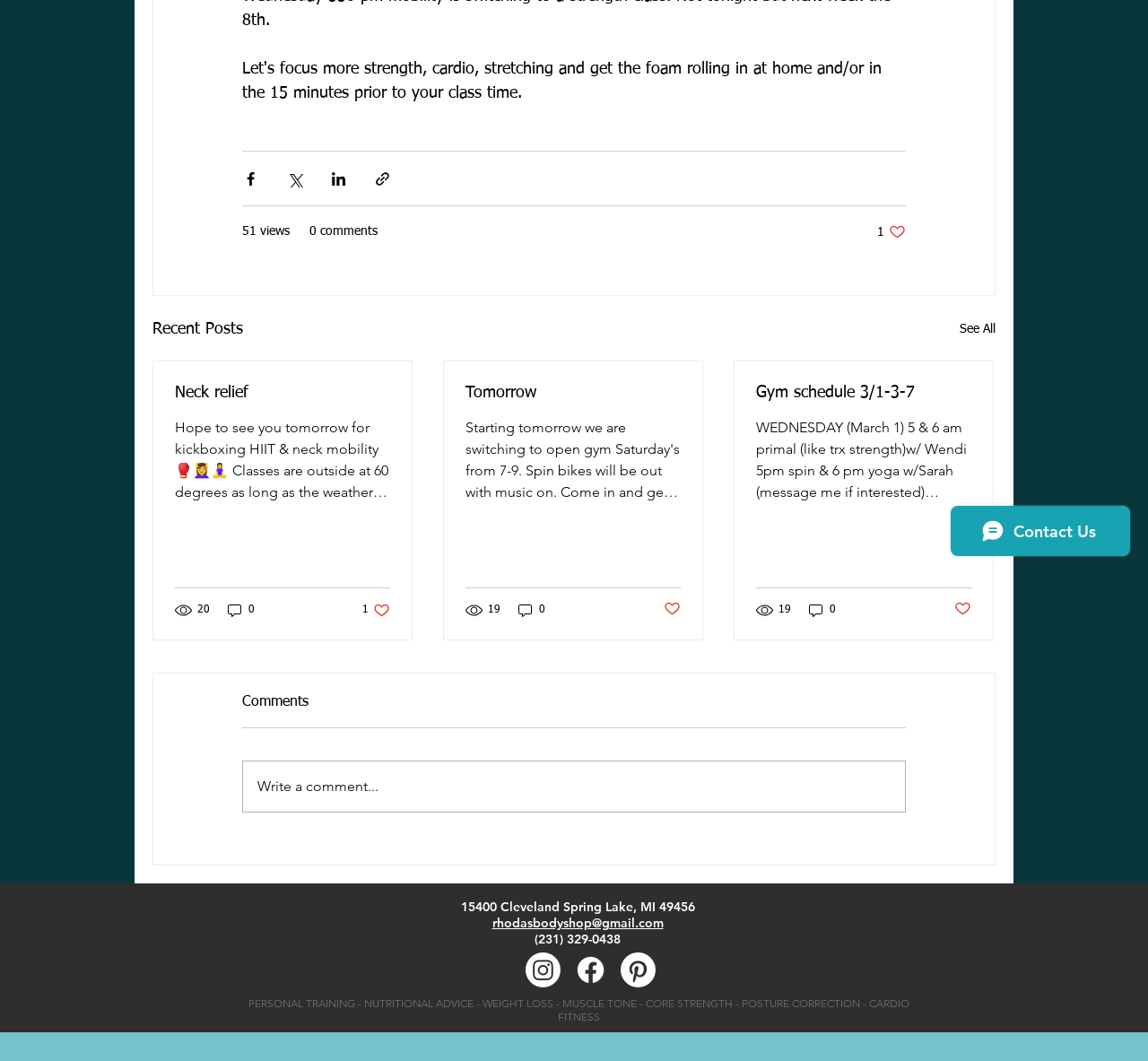Mark the bounding box of the element that matches the following description: "0".

[0.45, 0.567, 0.477, 0.583]